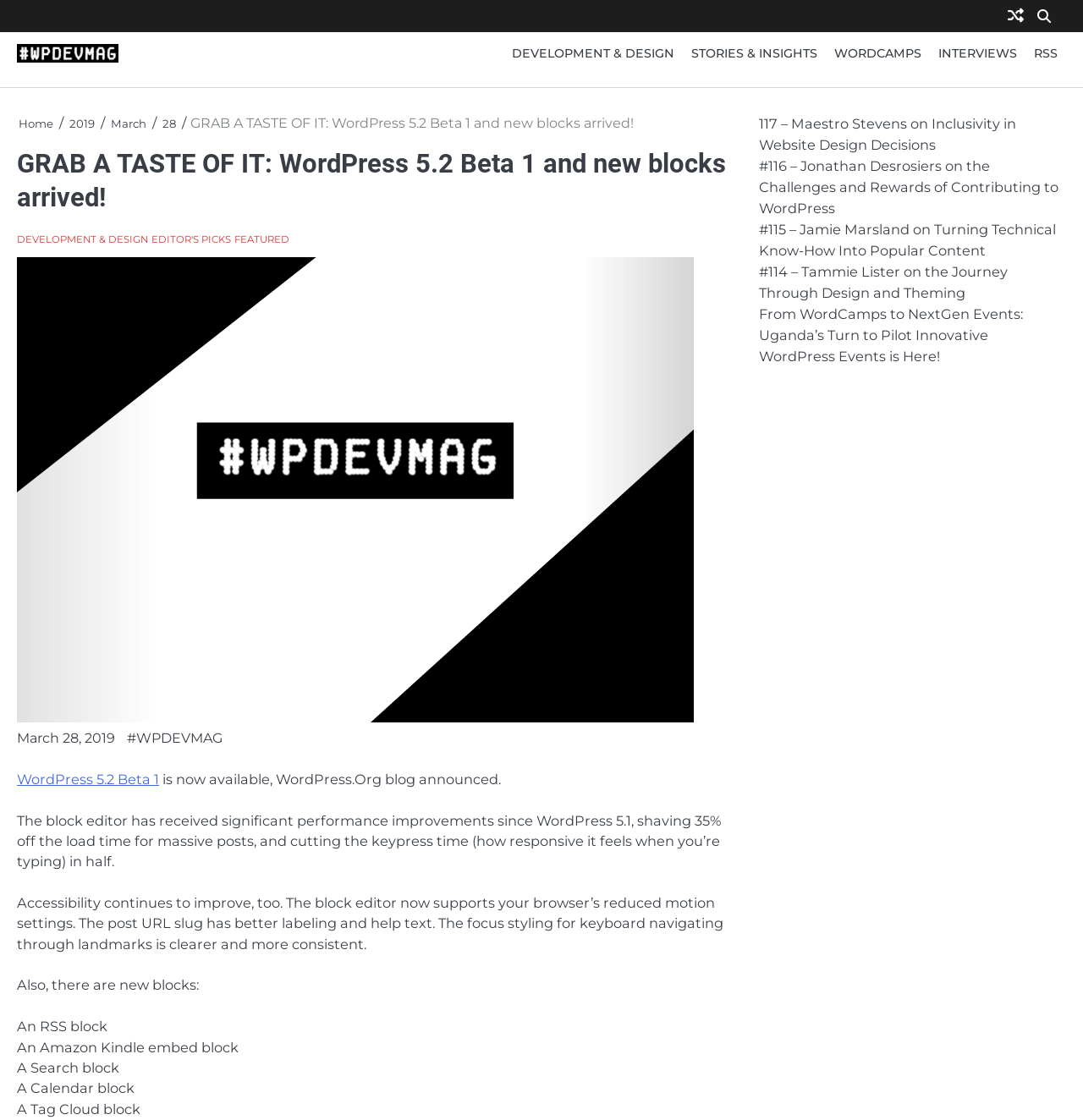Refer to the image and provide an in-depth answer to the question: 
How much has the load time for massive posts been reduced?

I found the answer by reading the text content of the webpage, specifically the sentence 'The block editor has received significant performance improvements since WordPress 5.1, shaving 35% off the load time for massive posts...' which mentions the percentage reduction in load time.